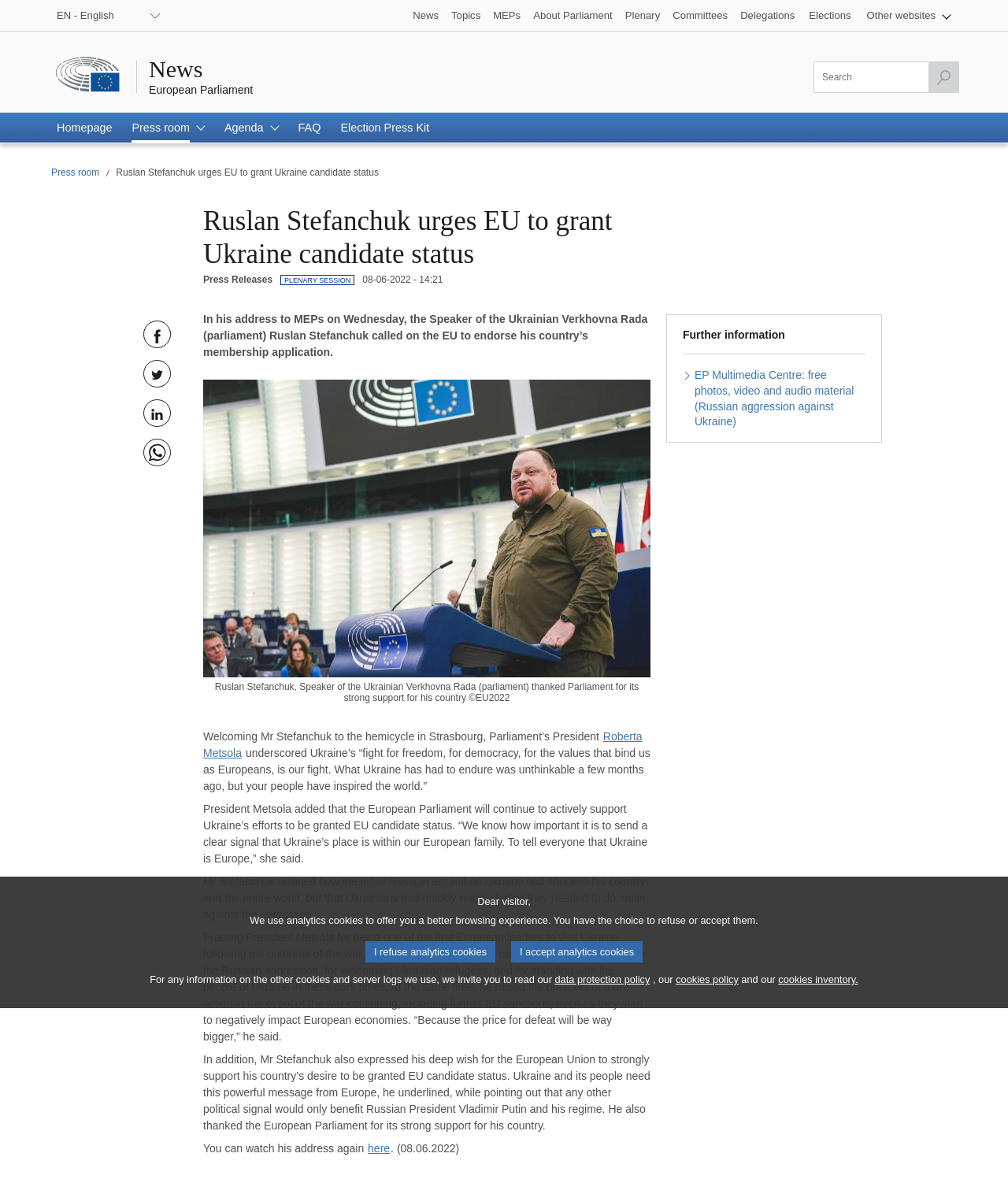Who is the President of the European Parliament?
Analyze the image and deliver a detailed answer to the question.

I found the answer by reading the content of the press release, which mentions Roberta Metsola as the President of the European Parliament.